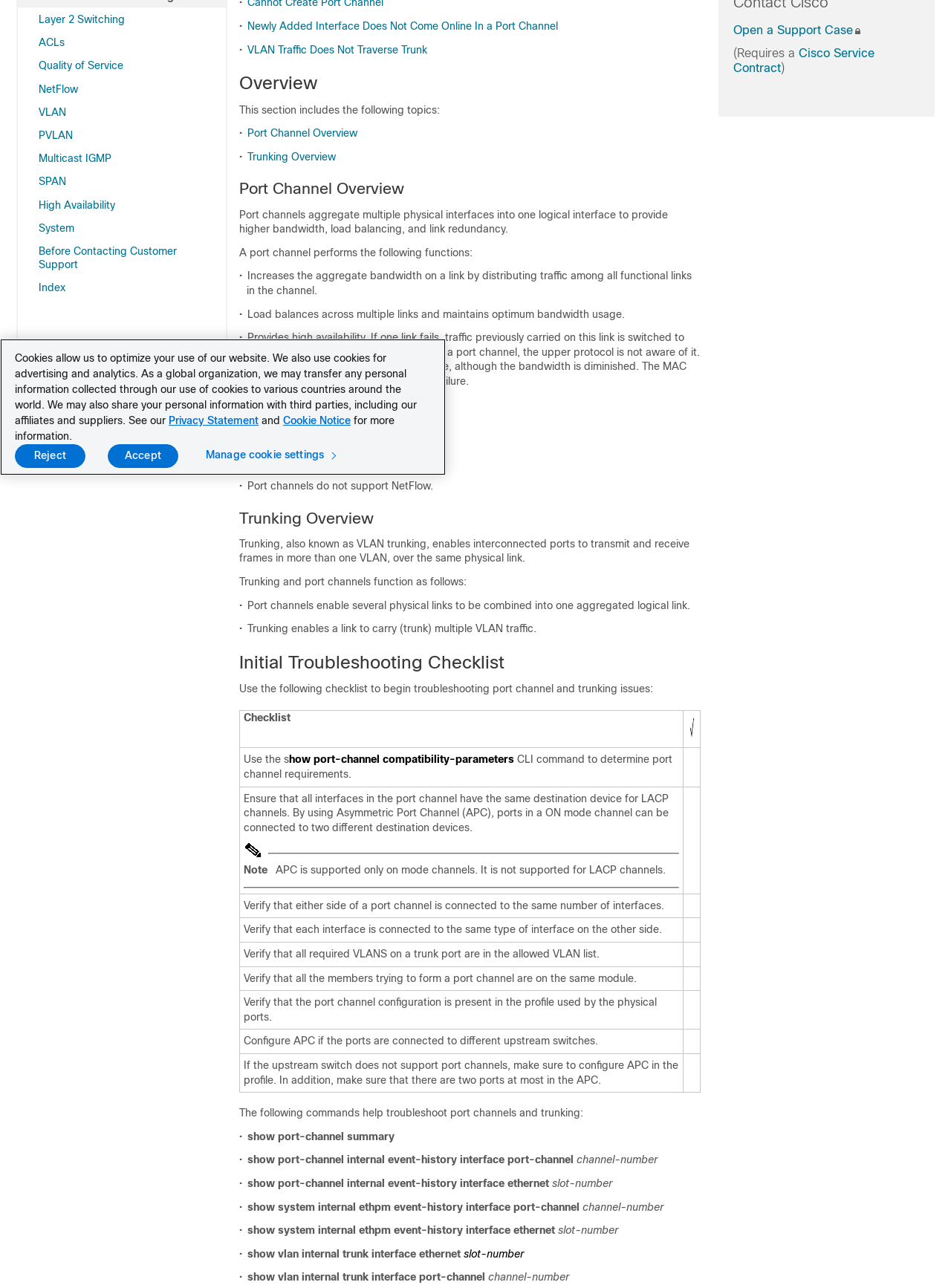Find the bounding box of the UI element described as: "Layer 2 Switching". The bounding box coordinates should be given as four float values between 0 and 1, i.e., [left, top, right, bottom].

[0.038, 0.006, 0.131, 0.024]